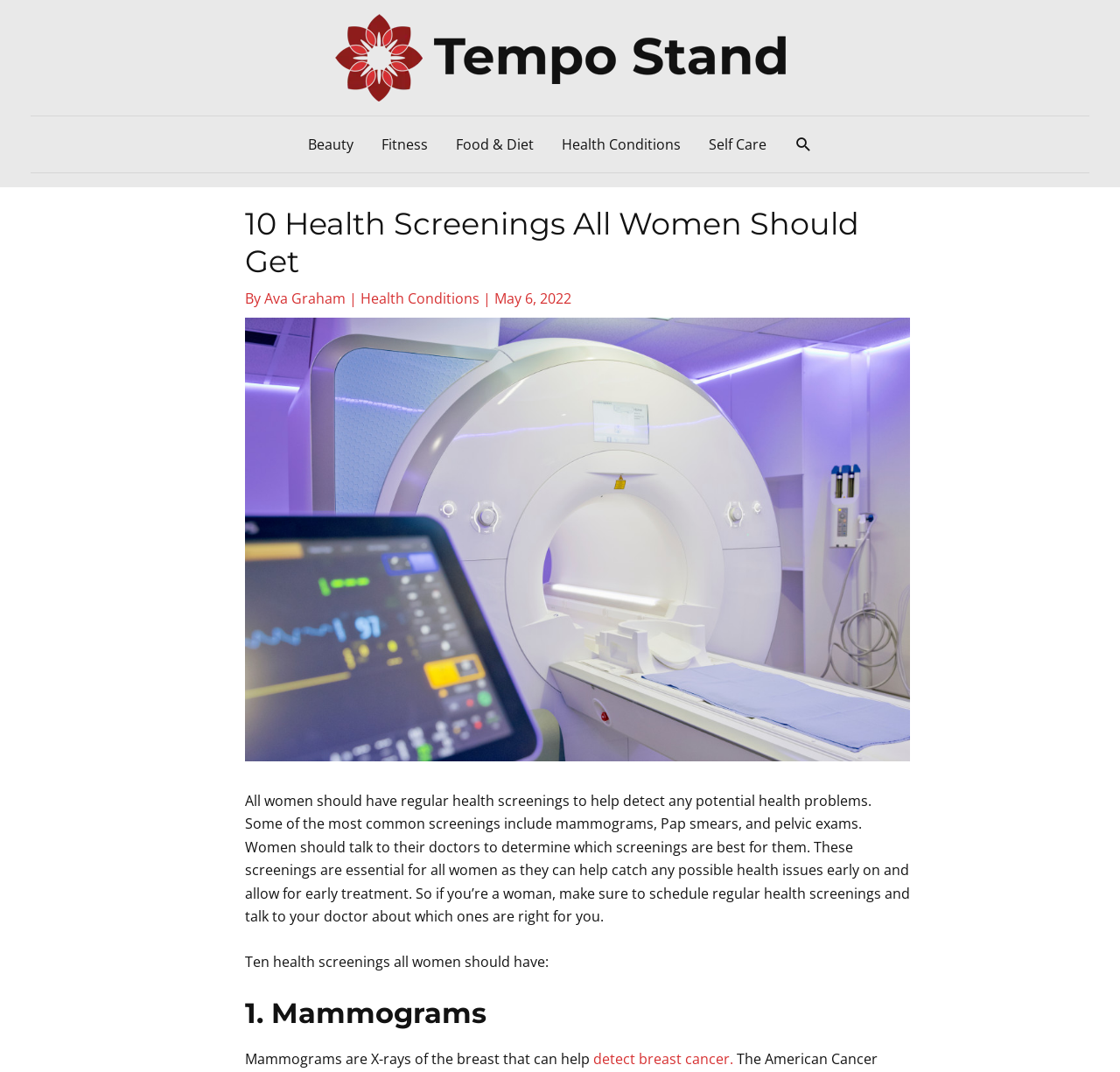Use a single word or phrase to answer the question:
When was the article published?

May 6, 2022